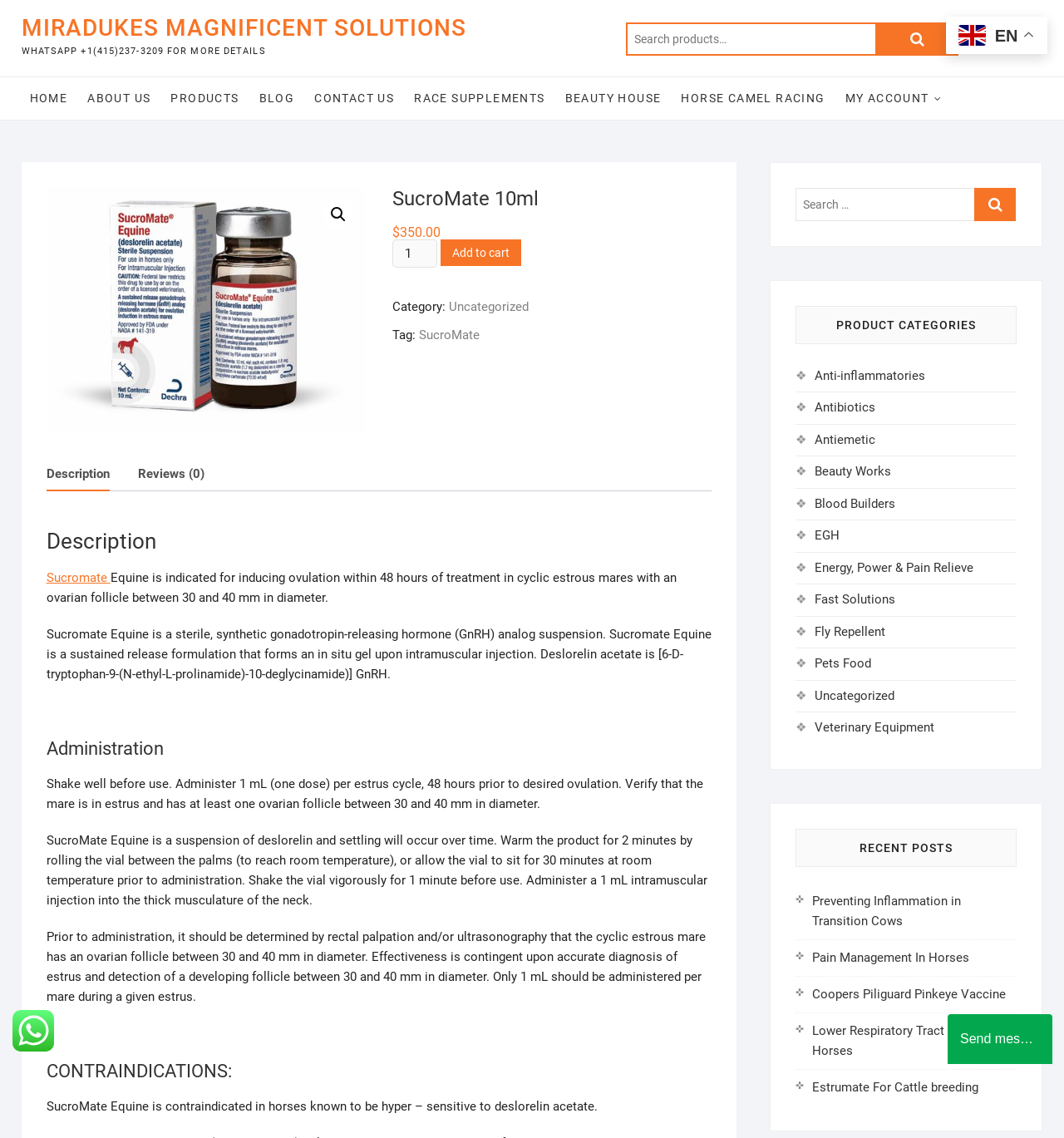Identify the bounding box for the given UI element using the description provided. Coordinates should be in the format (top-left x, top-left y, bottom-right x, bottom-right y) and must be between 0 and 1. Here is the description: Estrumate For Cattle breeding

[0.763, 0.949, 0.919, 0.962]